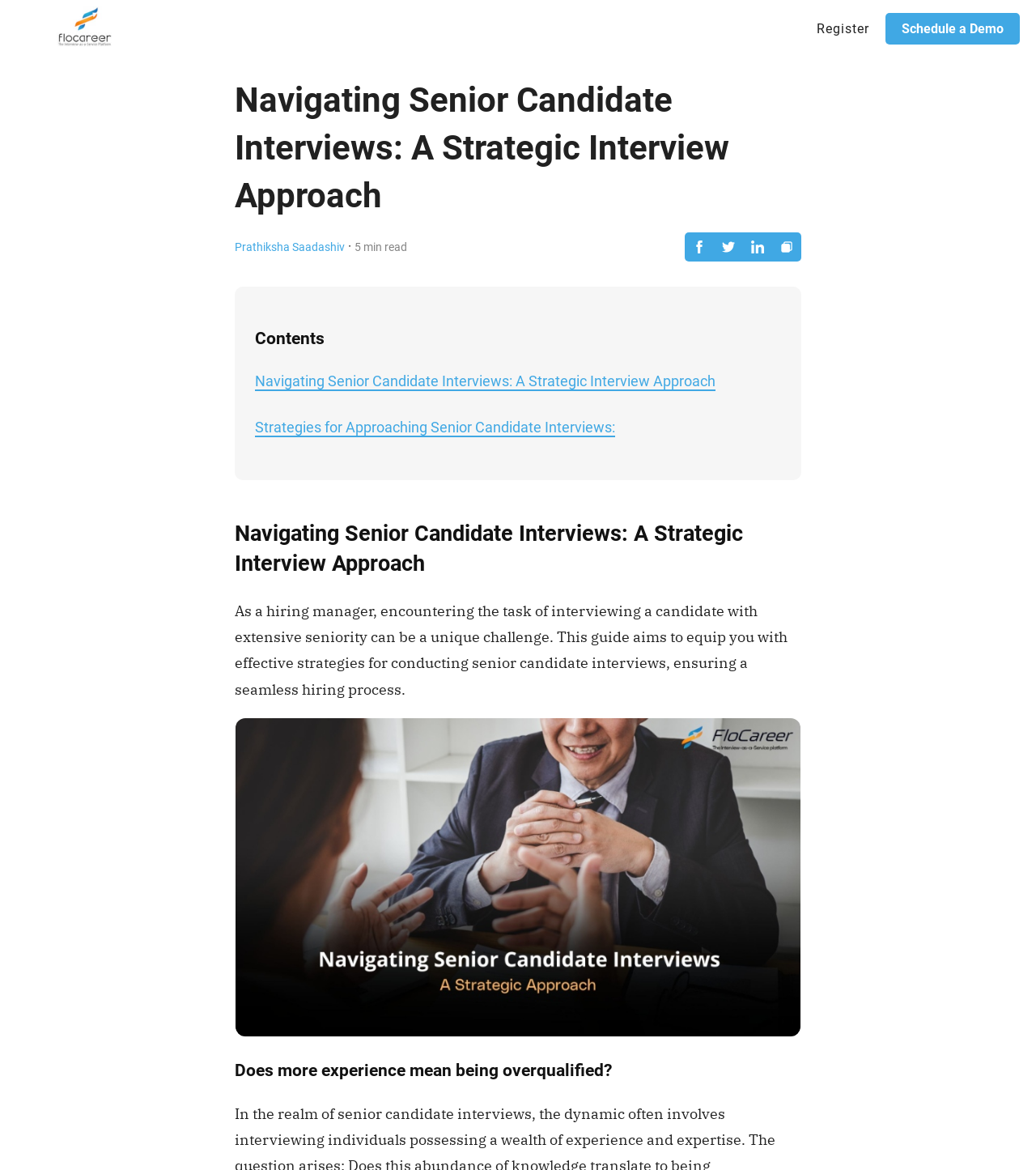Please determine the bounding box coordinates of the clickable area required to carry out the following instruction: "Share on Facebook". The coordinates must be four float numbers between 0 and 1, represented as [left, top, right, bottom].

[0.661, 0.199, 0.689, 0.224]